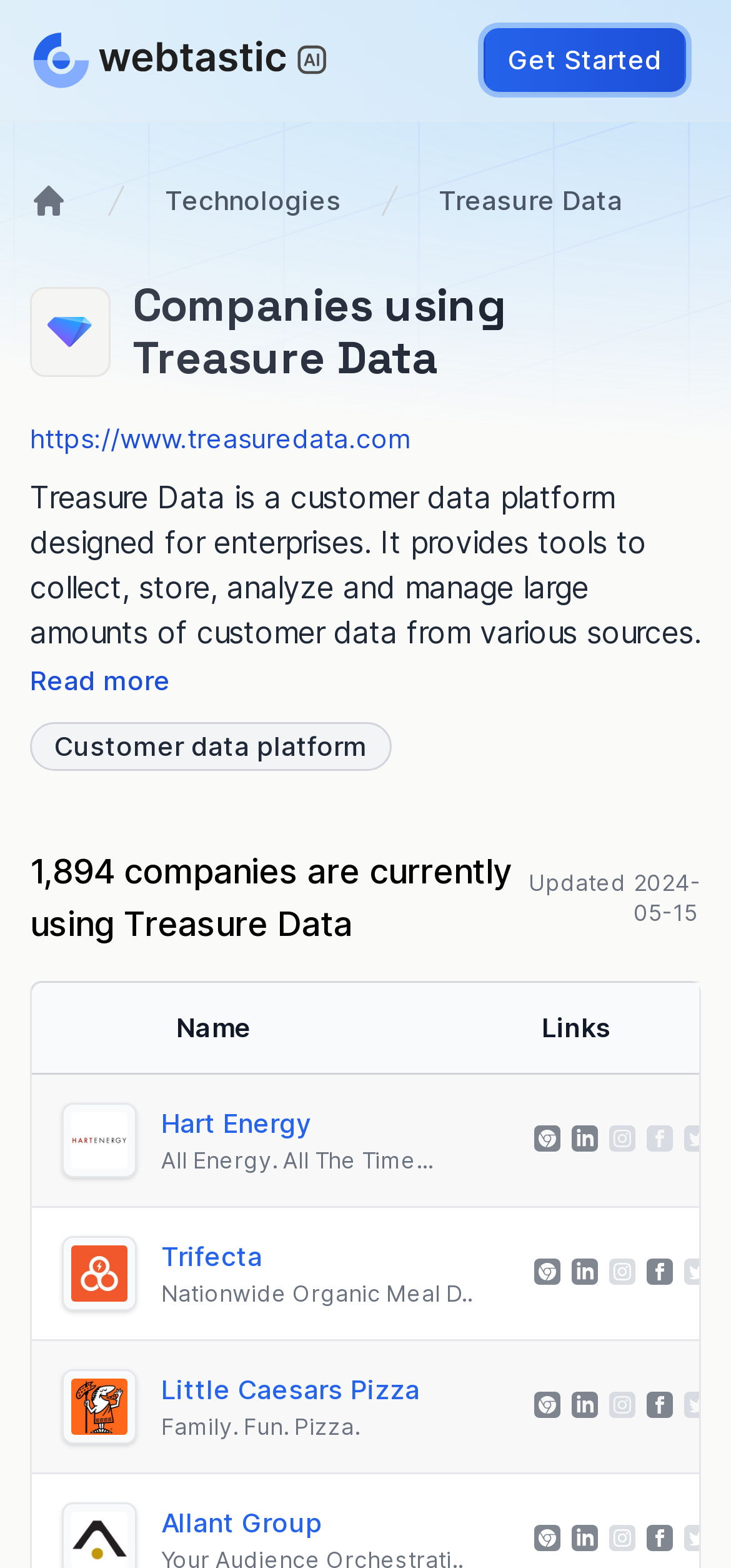Please specify the bounding box coordinates of the clickable section necessary to execute the following command: "Click the Get Started button".

[0.662, 0.018, 0.938, 0.059]